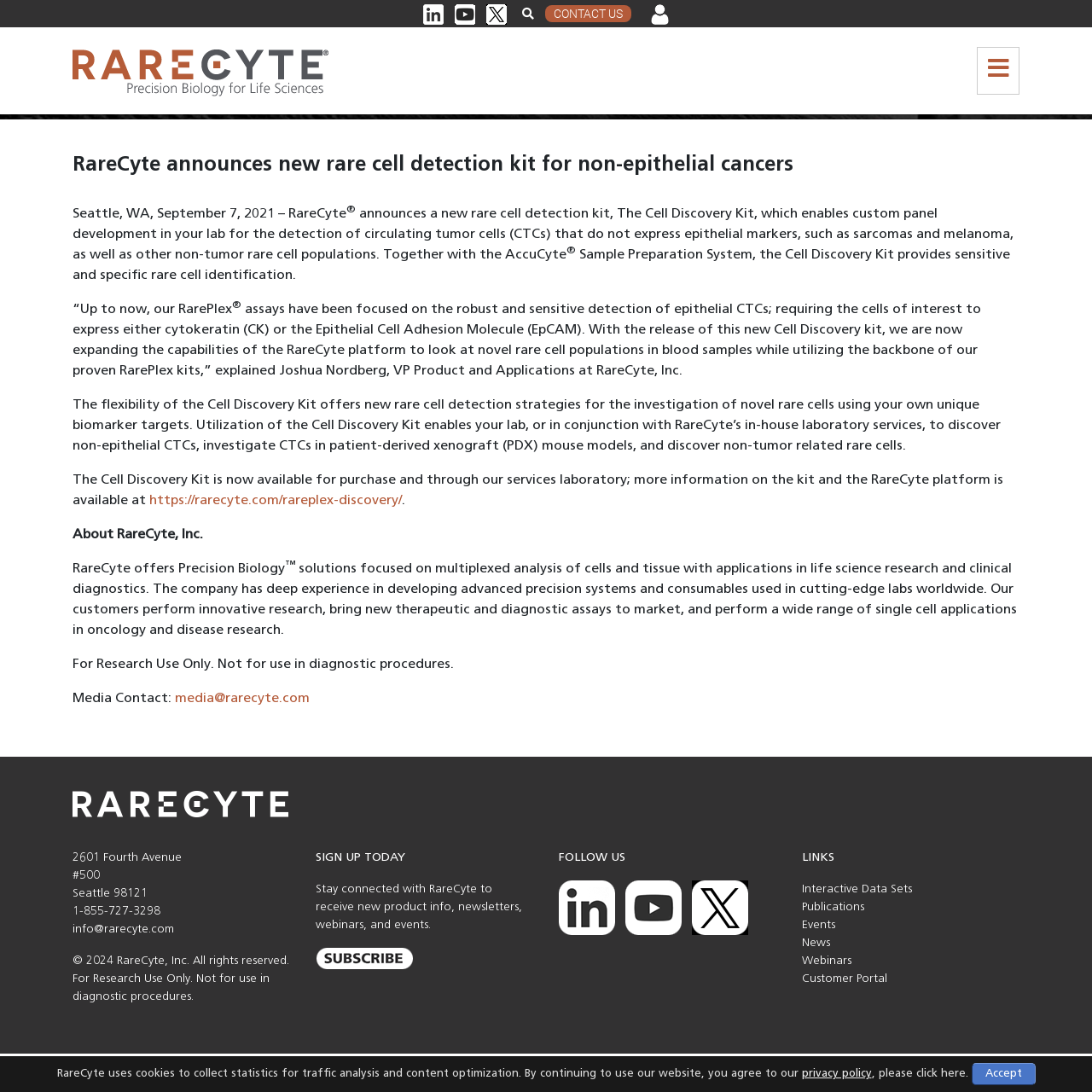Extract the heading text from the webpage.

NEWS & EVENTS
News